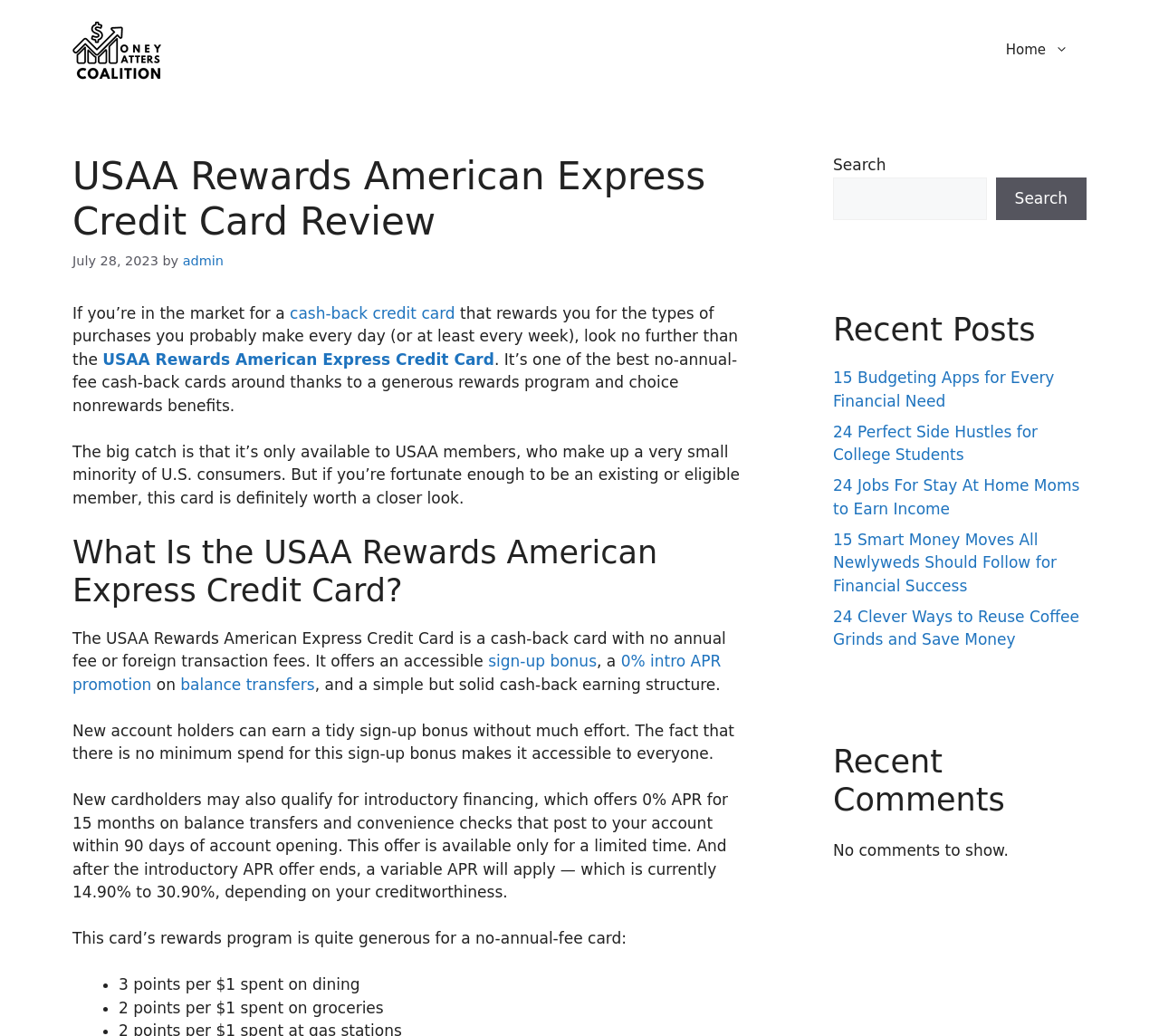Specify the bounding box coordinates of the element's region that should be clicked to achieve the following instruction: "View the 'Recent Comments'". The bounding box coordinates consist of four float numbers between 0 and 1, in the format [left, top, right, bottom].

[0.719, 0.716, 0.938, 0.79]